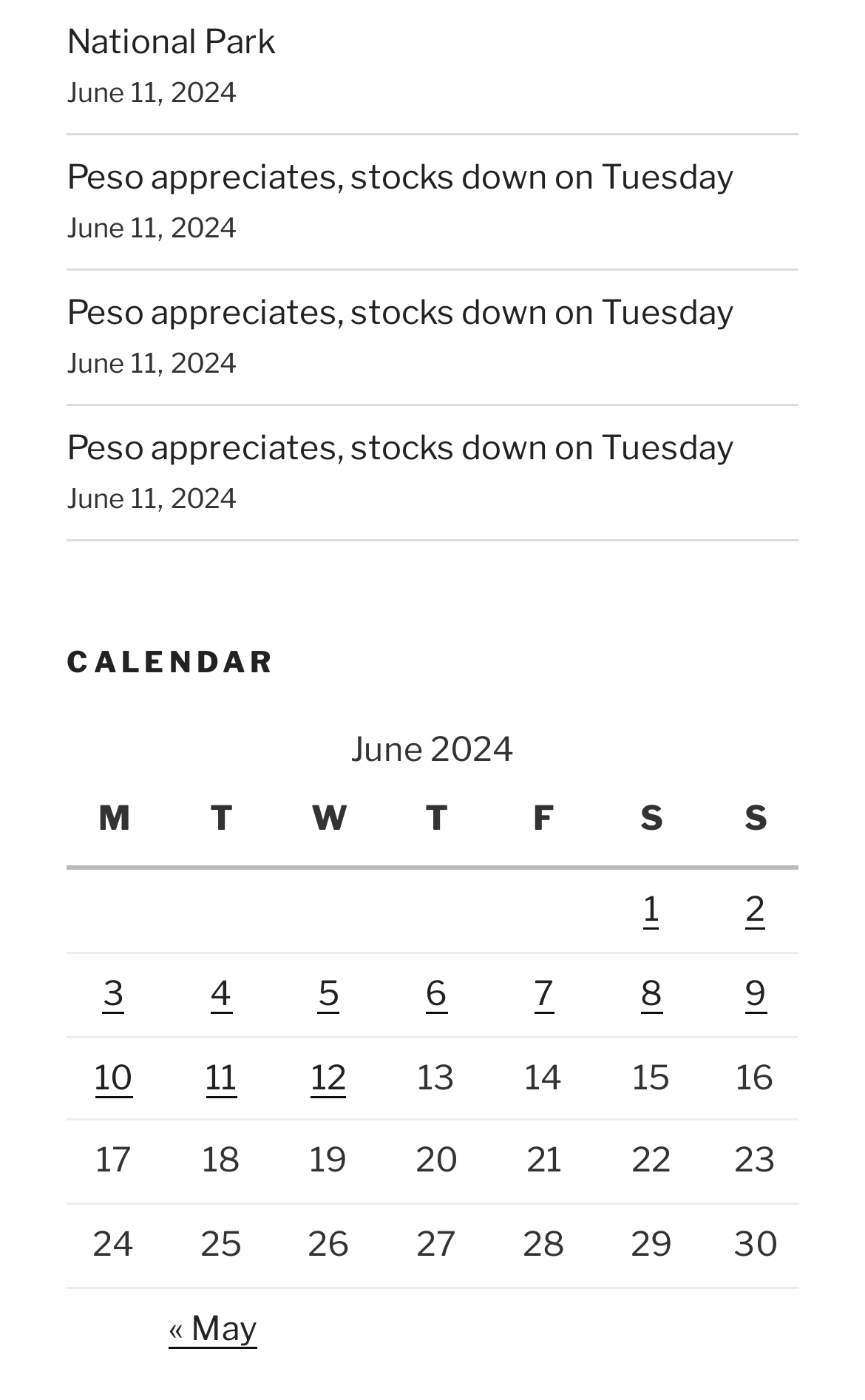Locate the coordinates of the bounding box for the clickable region that fulfills this instruction: "View posts published on June 2, 2024".

[0.823, 0.619, 0.923, 0.68]